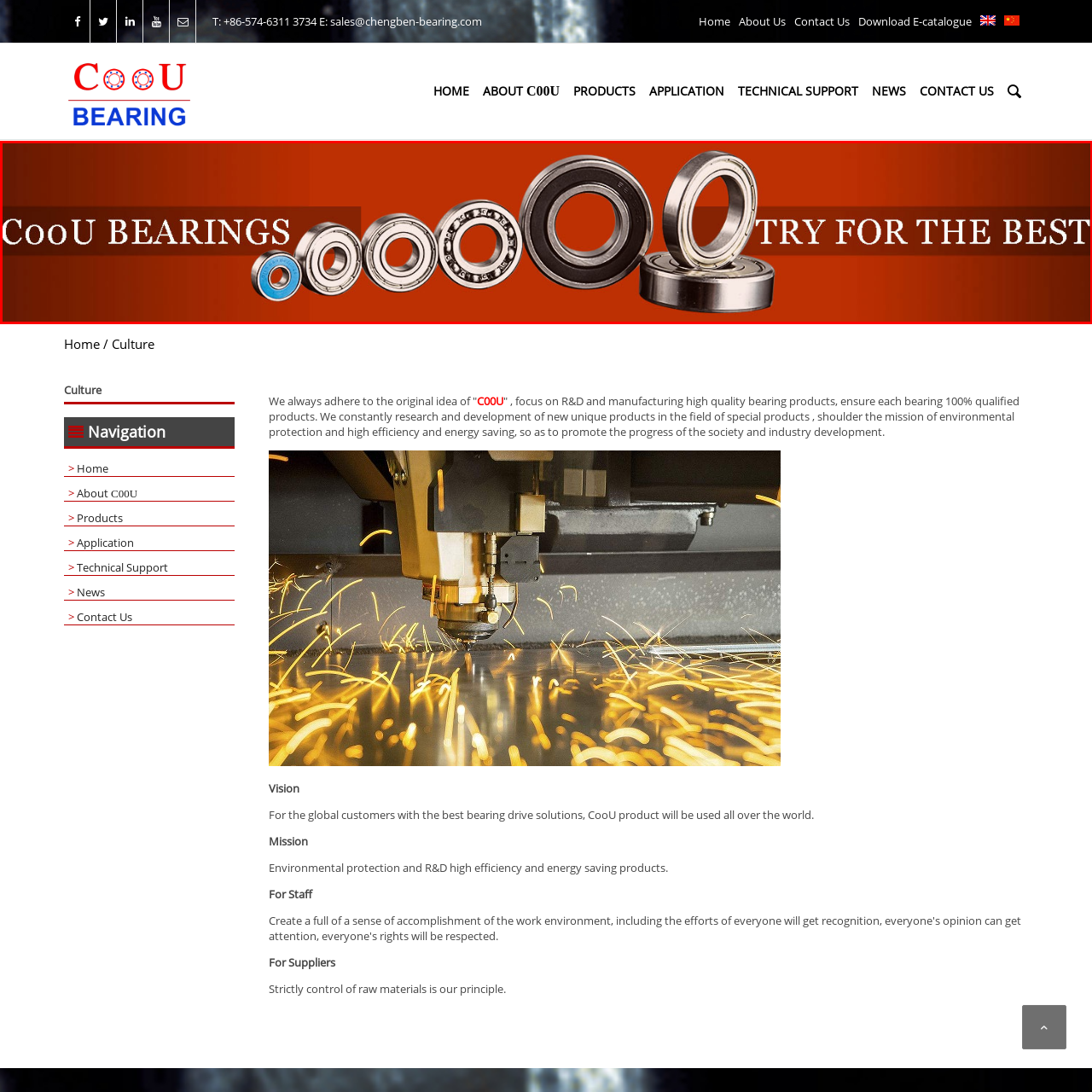What is written above the bearings?
Look at the image surrounded by the red border and respond with a one-word or short-phrase answer based on your observation.

CooU BEARINGS and TRY FOR THE BEST